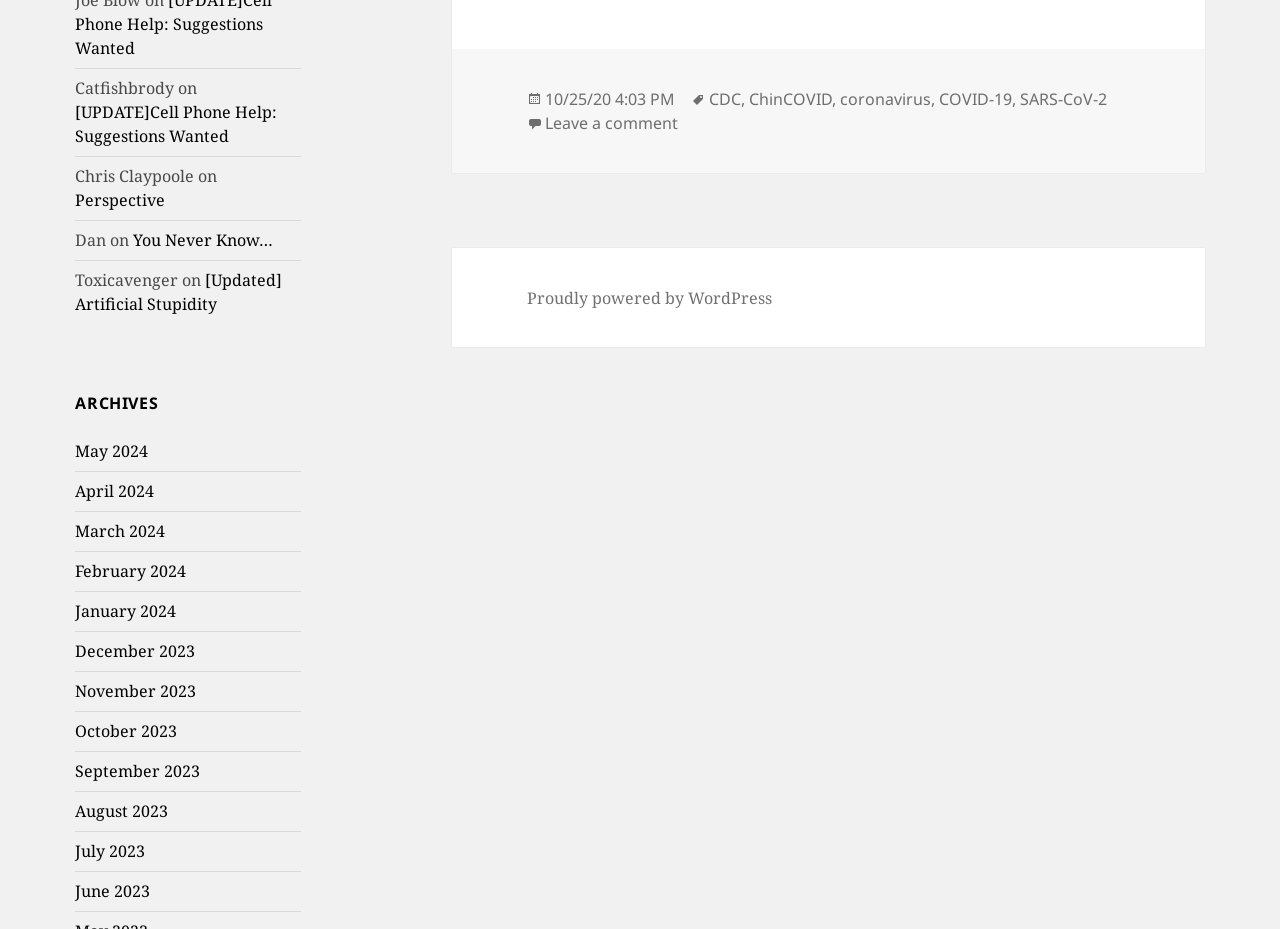Provide the bounding box coordinates of the HTML element this sentence describes: "[Updated] Artificial Stupidity". The bounding box coordinates consist of four float numbers between 0 and 1, i.e., [left, top, right, bottom].

[0.059, 0.29, 0.221, 0.339]